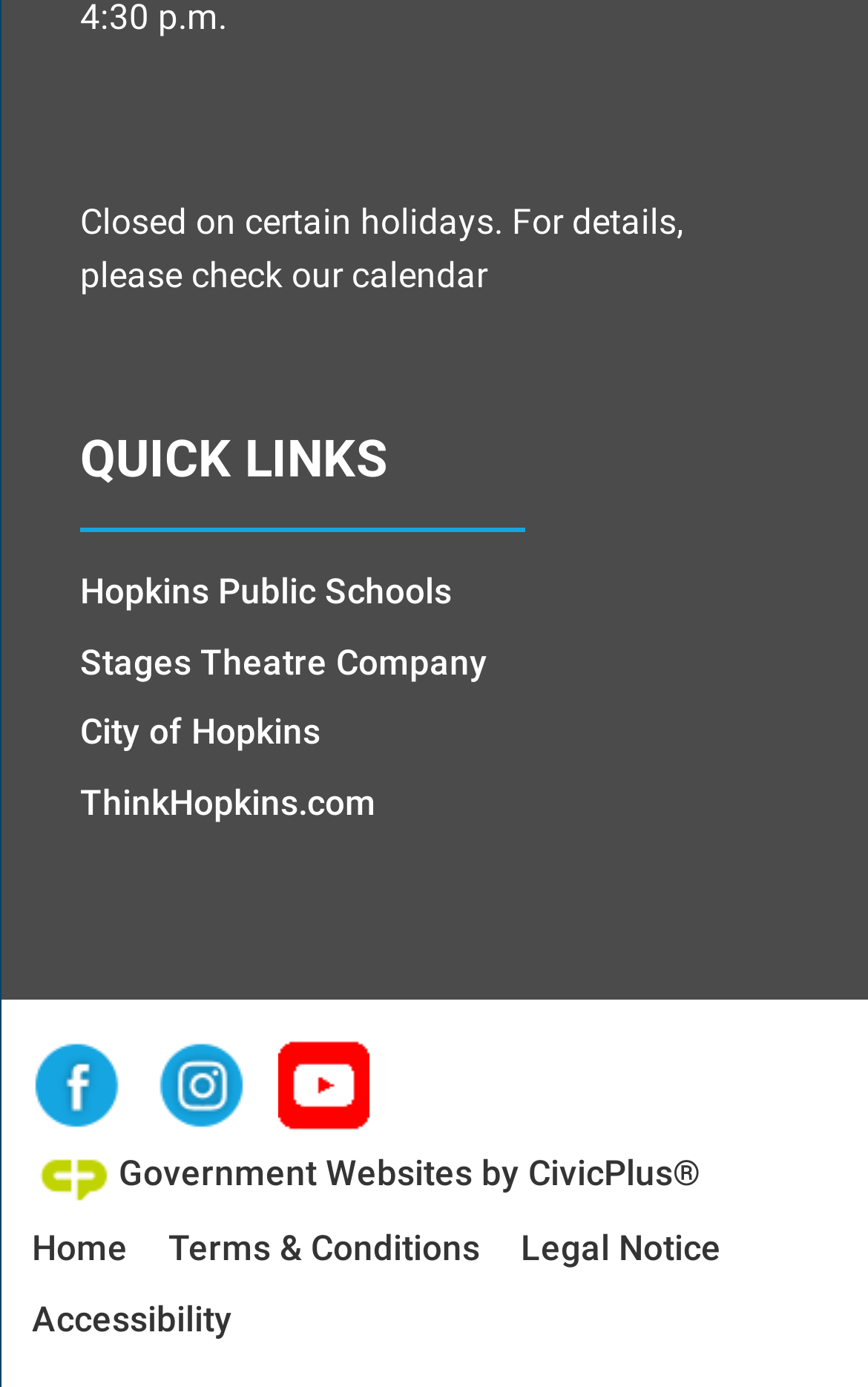Could you indicate the bounding box coordinates of the region to click in order to complete this instruction: "View Terms & Conditions".

[0.194, 0.884, 0.553, 0.915]